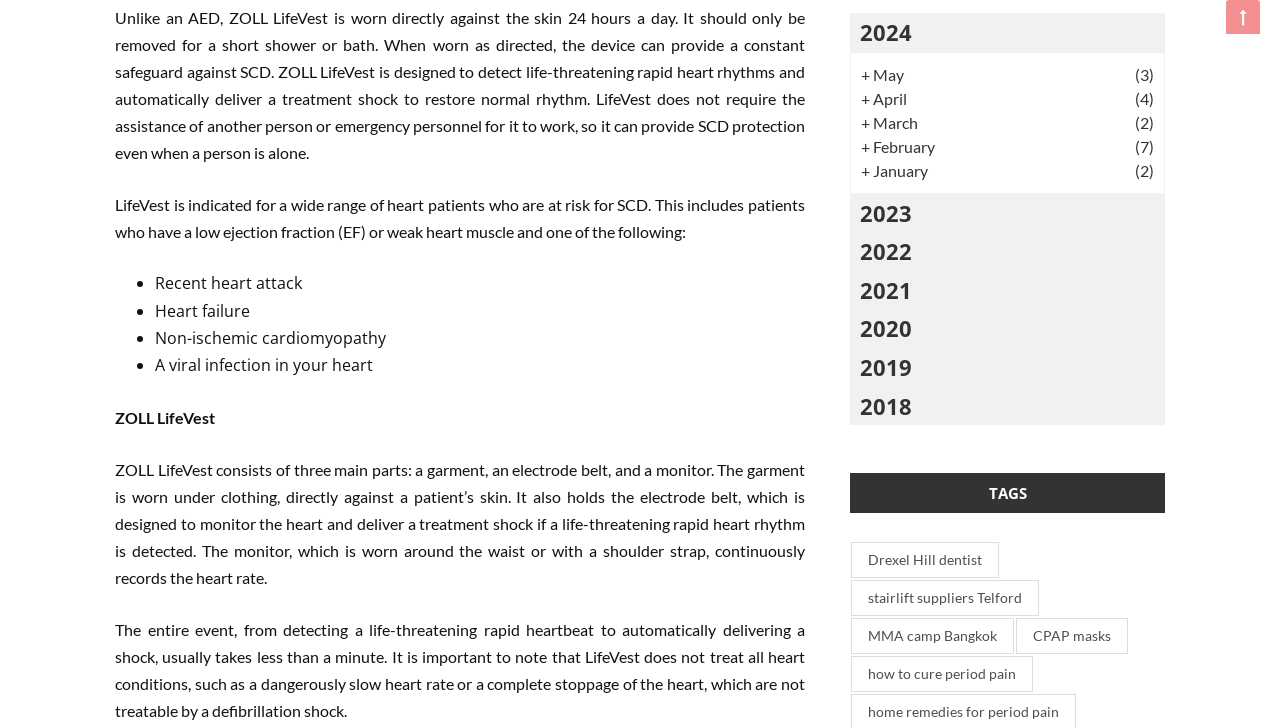Can you look at the image and give a comprehensive answer to the question:
What are the years listed in the webpage?

The webpage lists several years, including 2024, 2023, 2022, 2021, 2020, 2019, and 2018, which appear to be categories or archives of some sort.